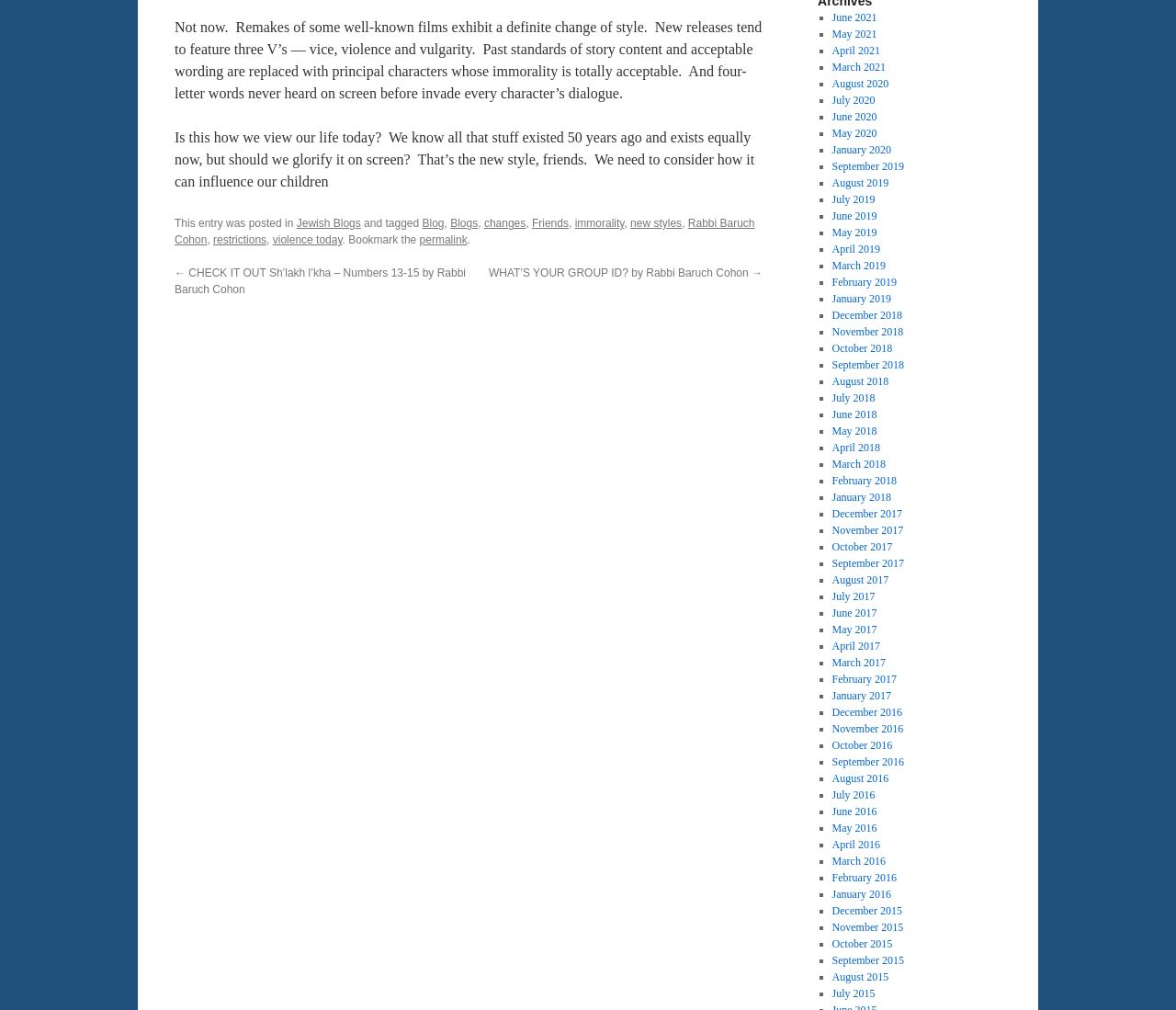Kindly determine the bounding box coordinates of the area that needs to be clicked to fulfill this instruction: "Read the post tagged 'changes'".

[0.412, 0.215, 0.447, 0.228]